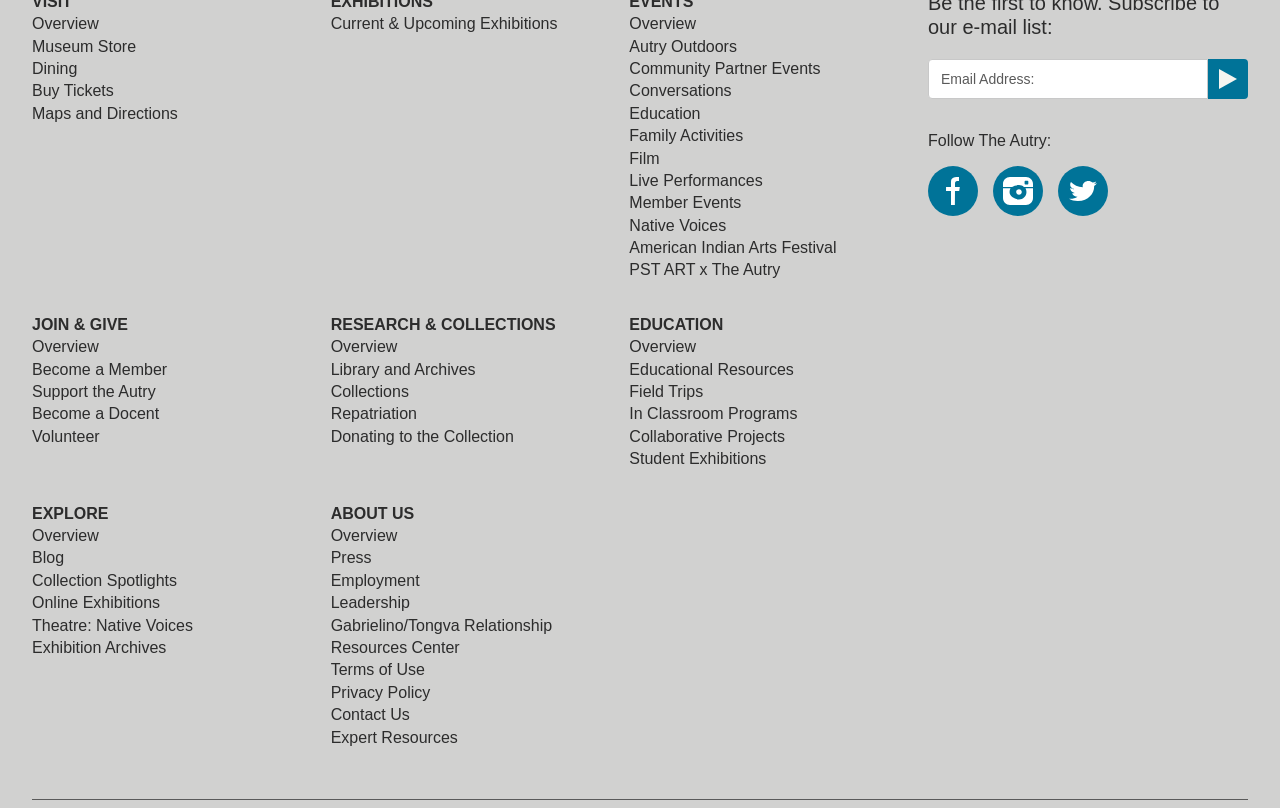Determine the bounding box coordinates of the clickable region to carry out the instruction: "Contact Us".

[0.258, 0.874, 0.32, 0.895]